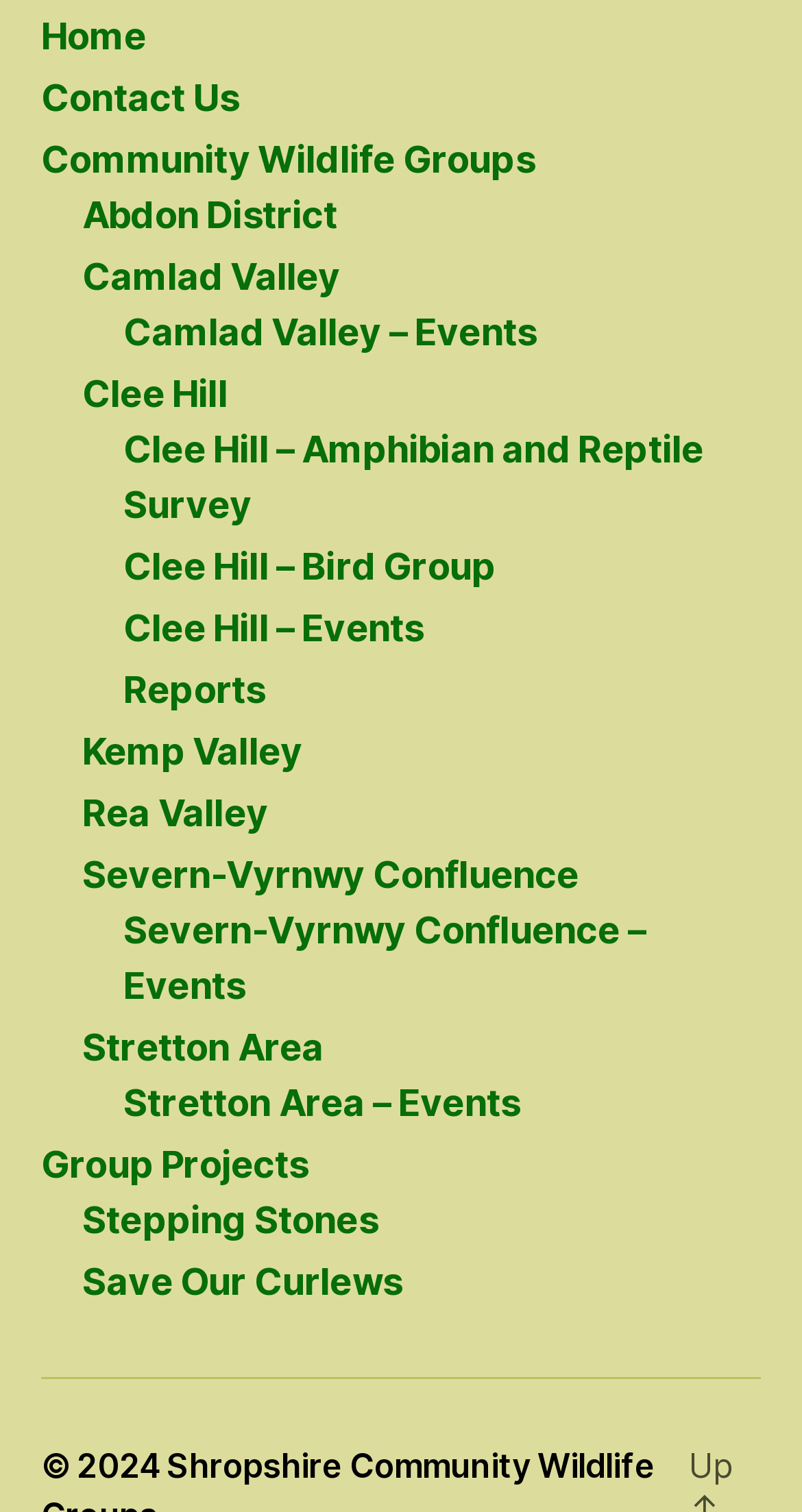Please find the bounding box coordinates in the format (top-left x, top-left y, bottom-right x, bottom-right y) for the given element description. Ensure the coordinates are floating point numbers between 0 and 1. Description: Reports

[0.154, 0.441, 0.331, 0.47]